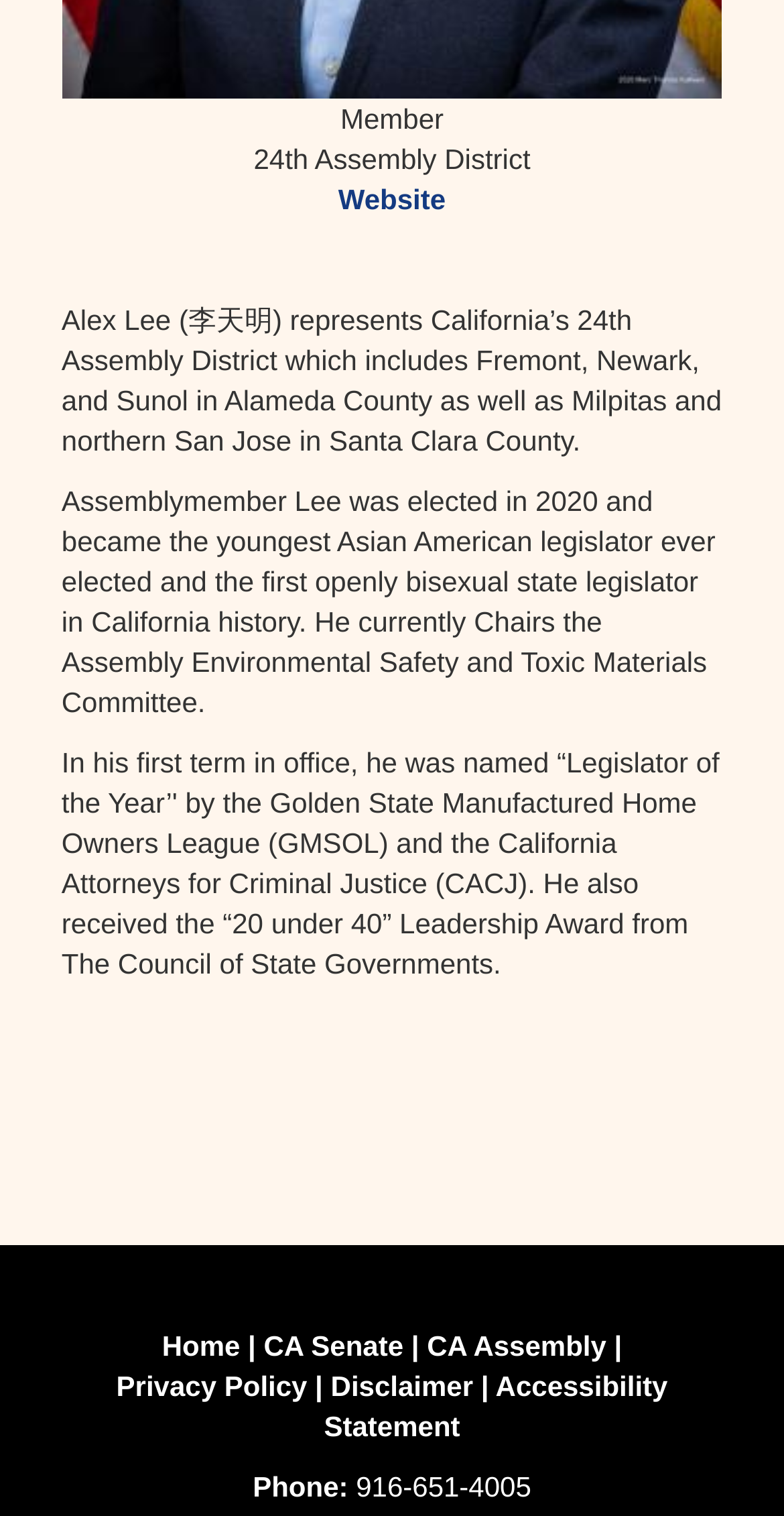Can you pinpoint the bounding box coordinates for the clickable element required for this instruction: "call the office"? The coordinates should be four float numbers between 0 and 1, i.e., [left, top, right, bottom].

[0.454, 0.97, 0.678, 0.991]